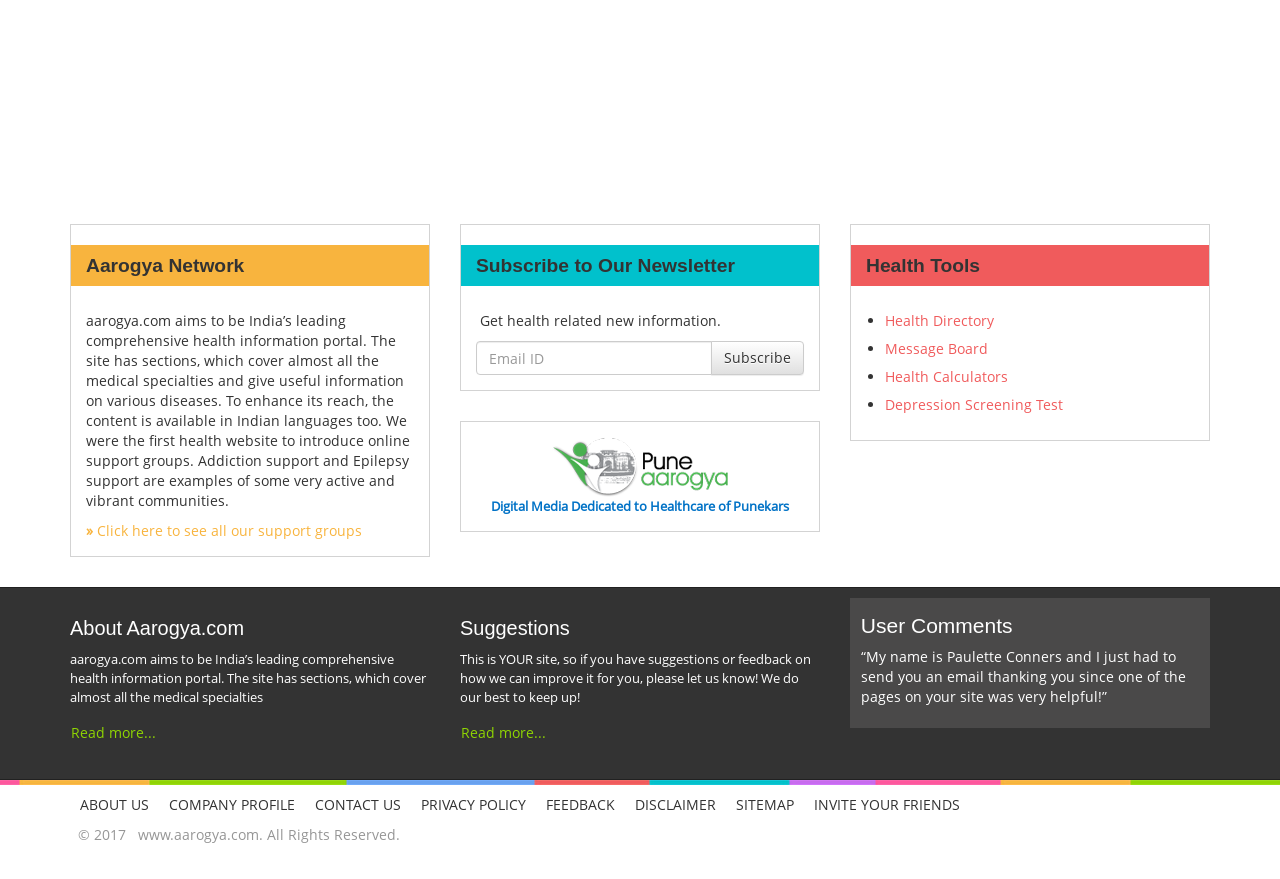What is the copyright year of the website?
Answer the question with a single word or phrase by looking at the picture.

2017